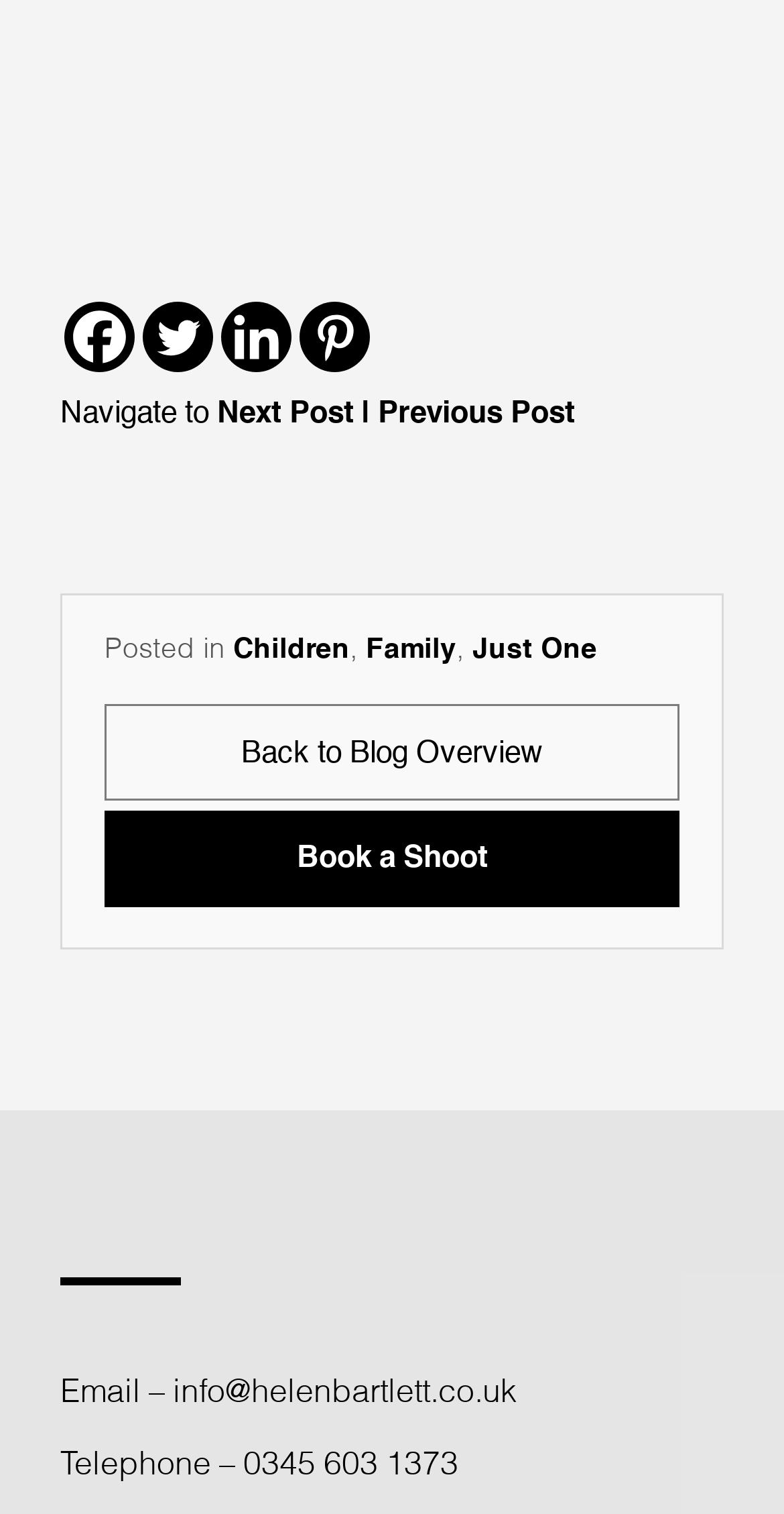Using the information in the image, give a detailed answer to the following question: What is the previous post link?

I located the navigation links in the middle of the webpage and found the 'Previous Post' link on the right side of the '|' separator.